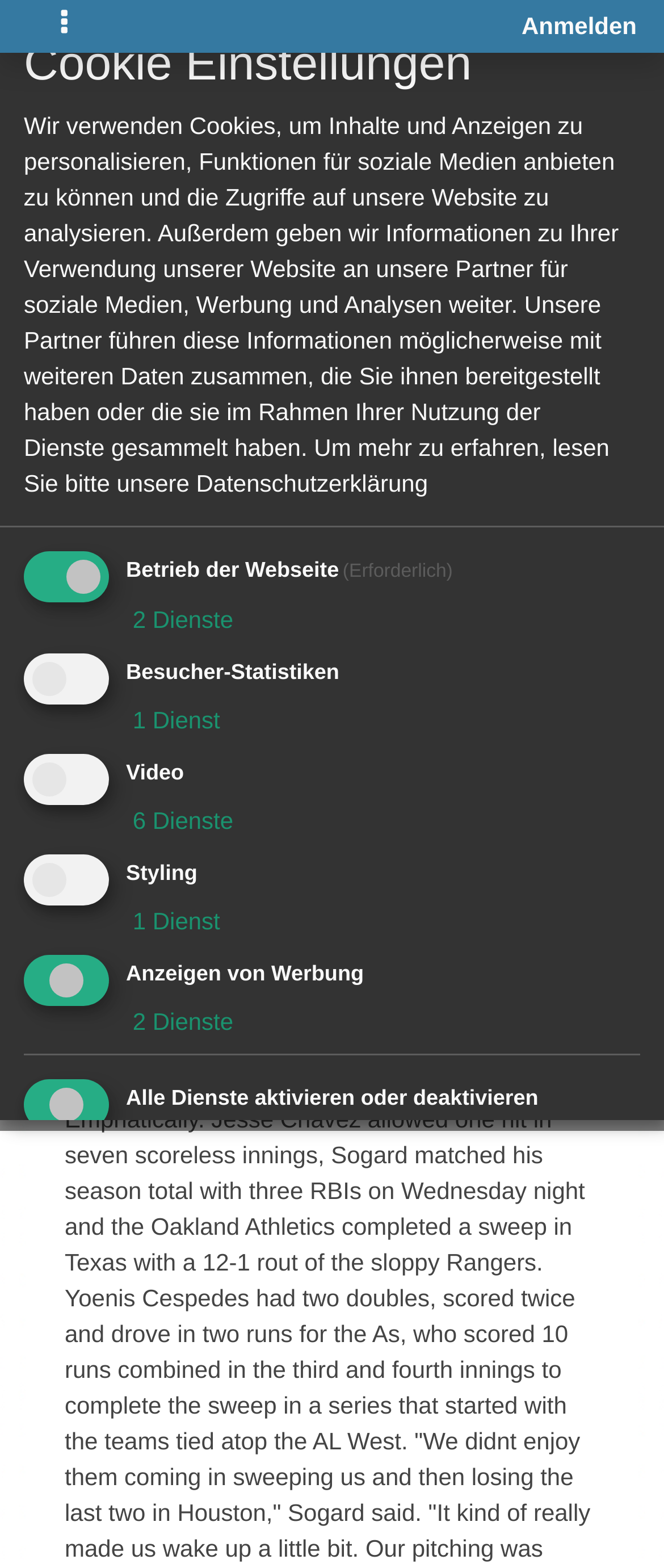Please find the bounding box for the following UI element description. Provide the coordinates in (top-left x, top-left y, bottom-right x, bottom-right y) format, with values between 0 and 1: parent_node: Anzeigen von Werbung aria-describedby="purpose-item-advertising-description"

[0.036, 0.608, 0.164, 0.641]